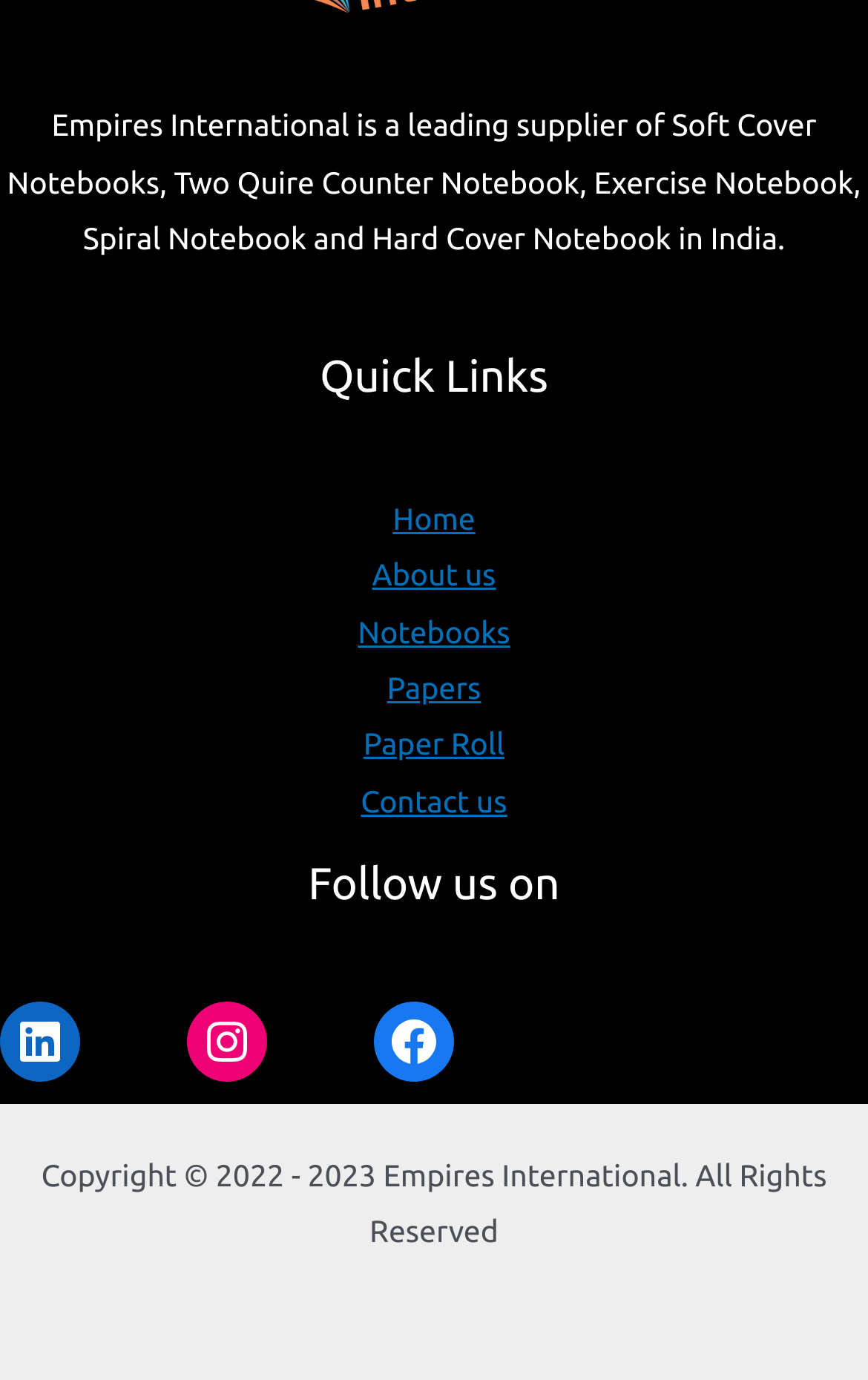Can you pinpoint the bounding box coordinates for the clickable element required for this instruction: "Click on Home"? The coordinates should be four float numbers between 0 and 1, i.e., [left, top, right, bottom].

[0.452, 0.363, 0.548, 0.388]